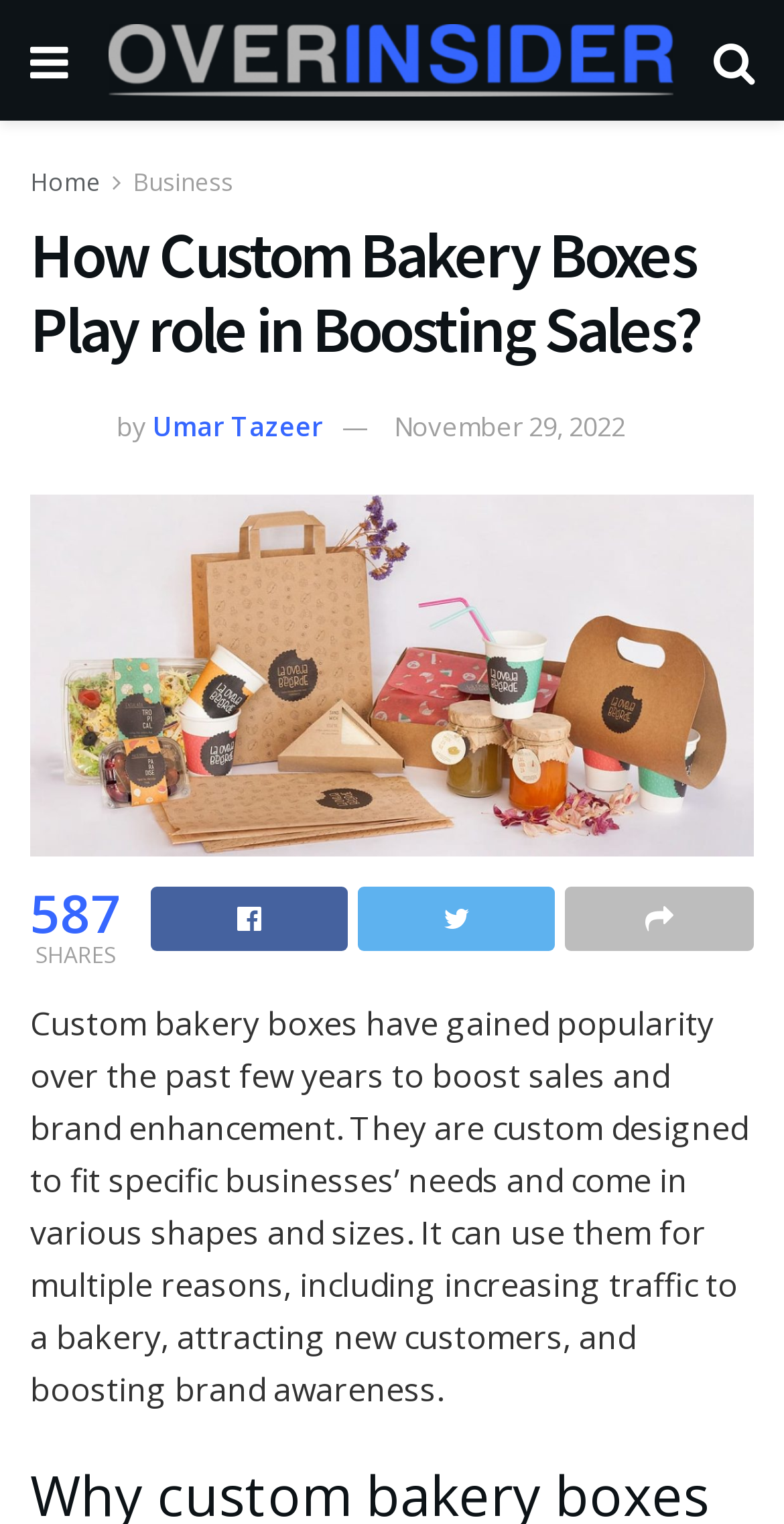Who is the author of this article?
Give a single word or phrase answer based on the content of the image.

Umar Tazeer